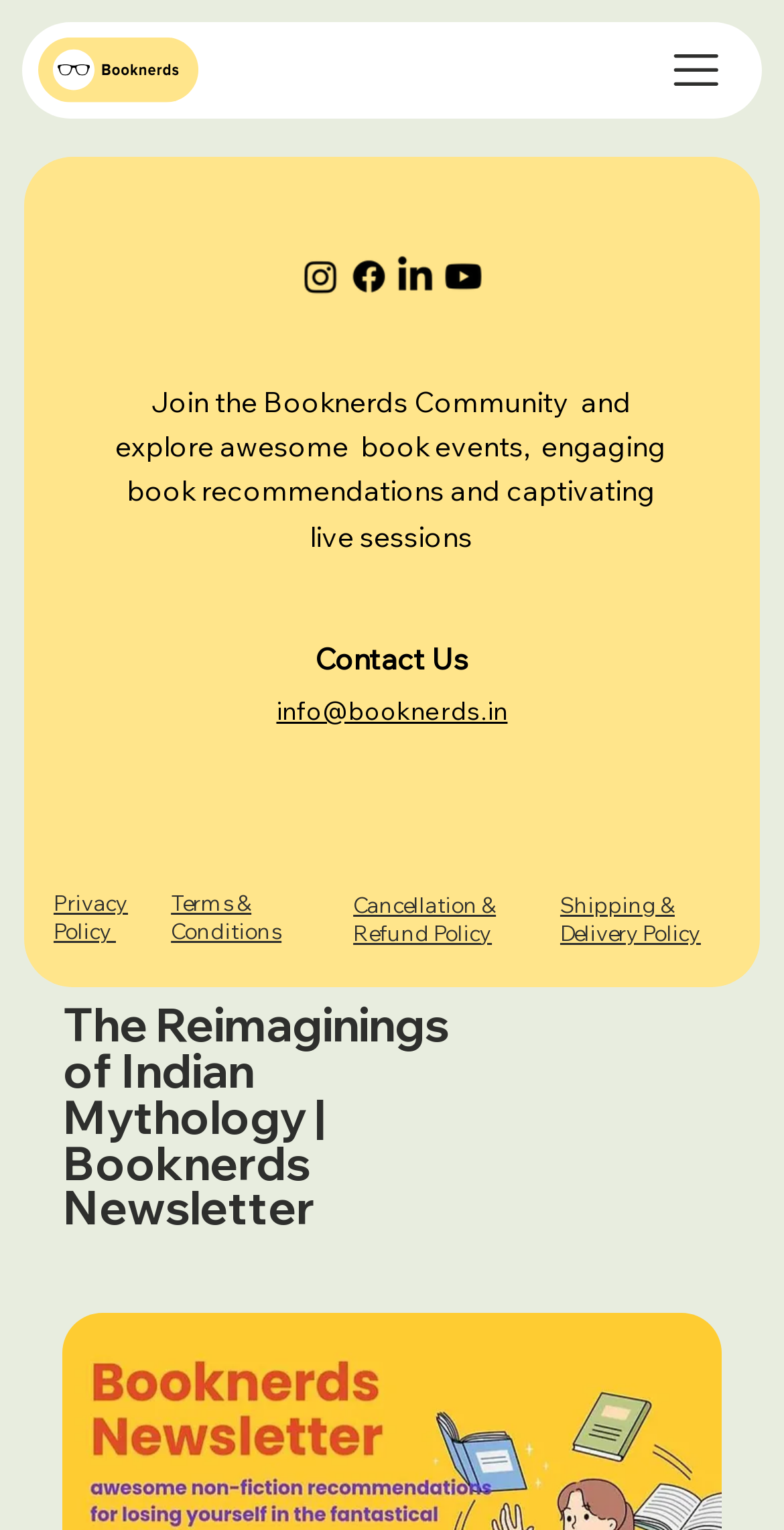Find the bounding box coordinates of the element I should click to carry out the following instruction: "Open site navigation".

[0.806, 0.023, 0.896, 0.069]